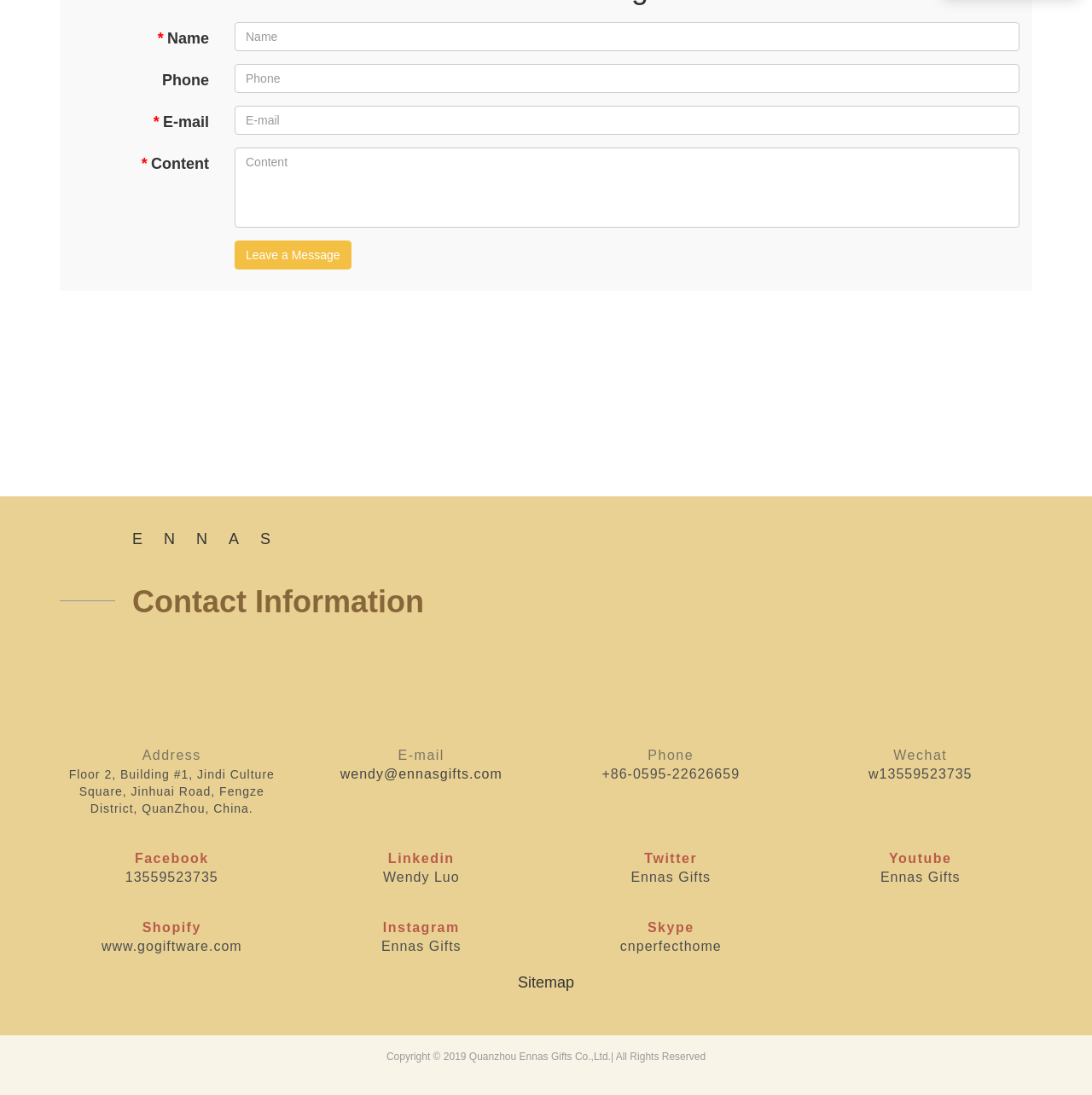Show the bounding box coordinates for the HTML element as described: "wendy@ennasgifts.com".

[0.311, 0.7, 0.46, 0.713]